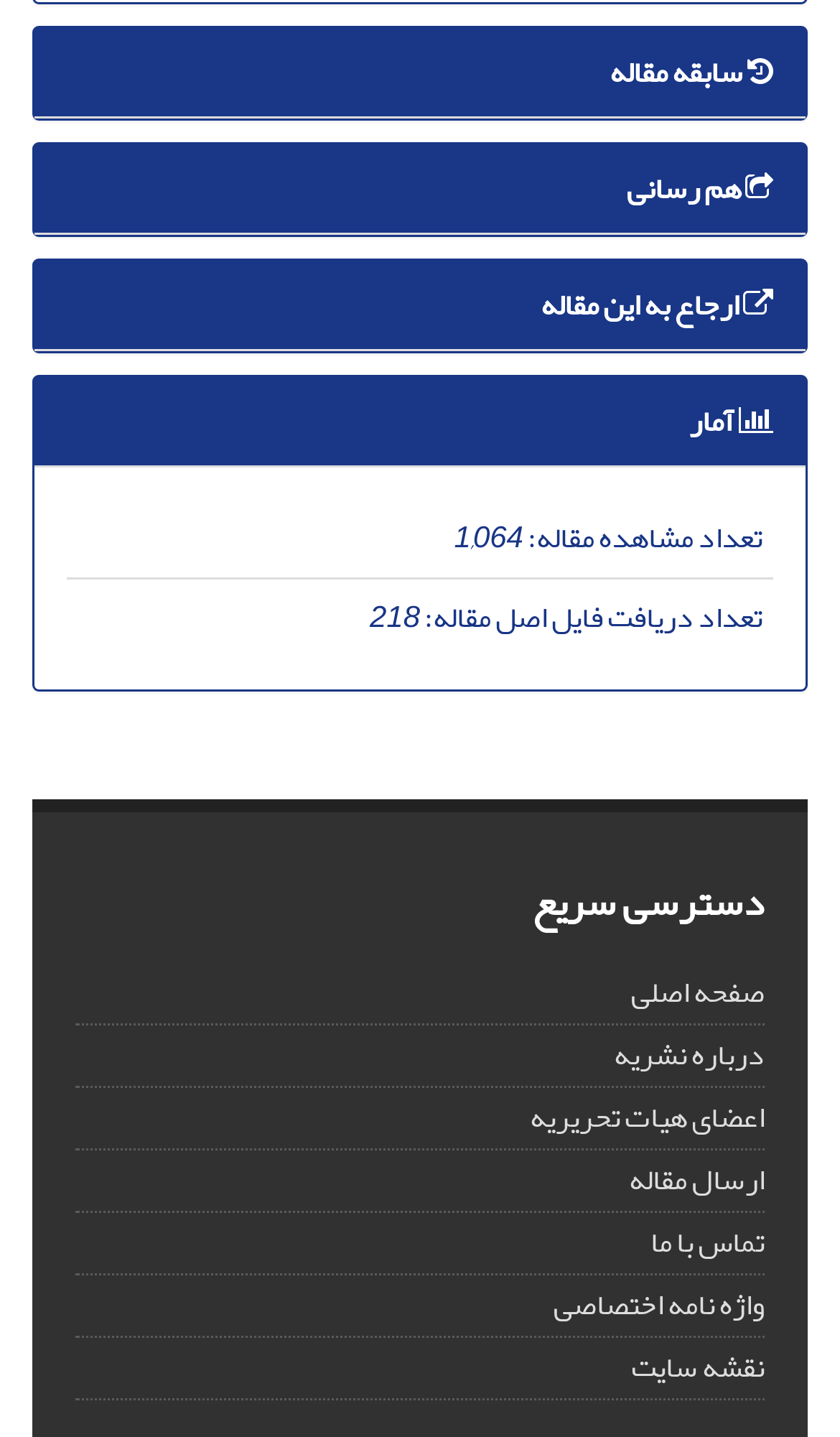Carefully observe the image and respond to the question with a detailed answer:
How many times has the original article file been downloaded?

I found the answer by looking at the static text 'تعداد دریافت فایل اصل مقاله:' and its corresponding value '218' which is located below it.